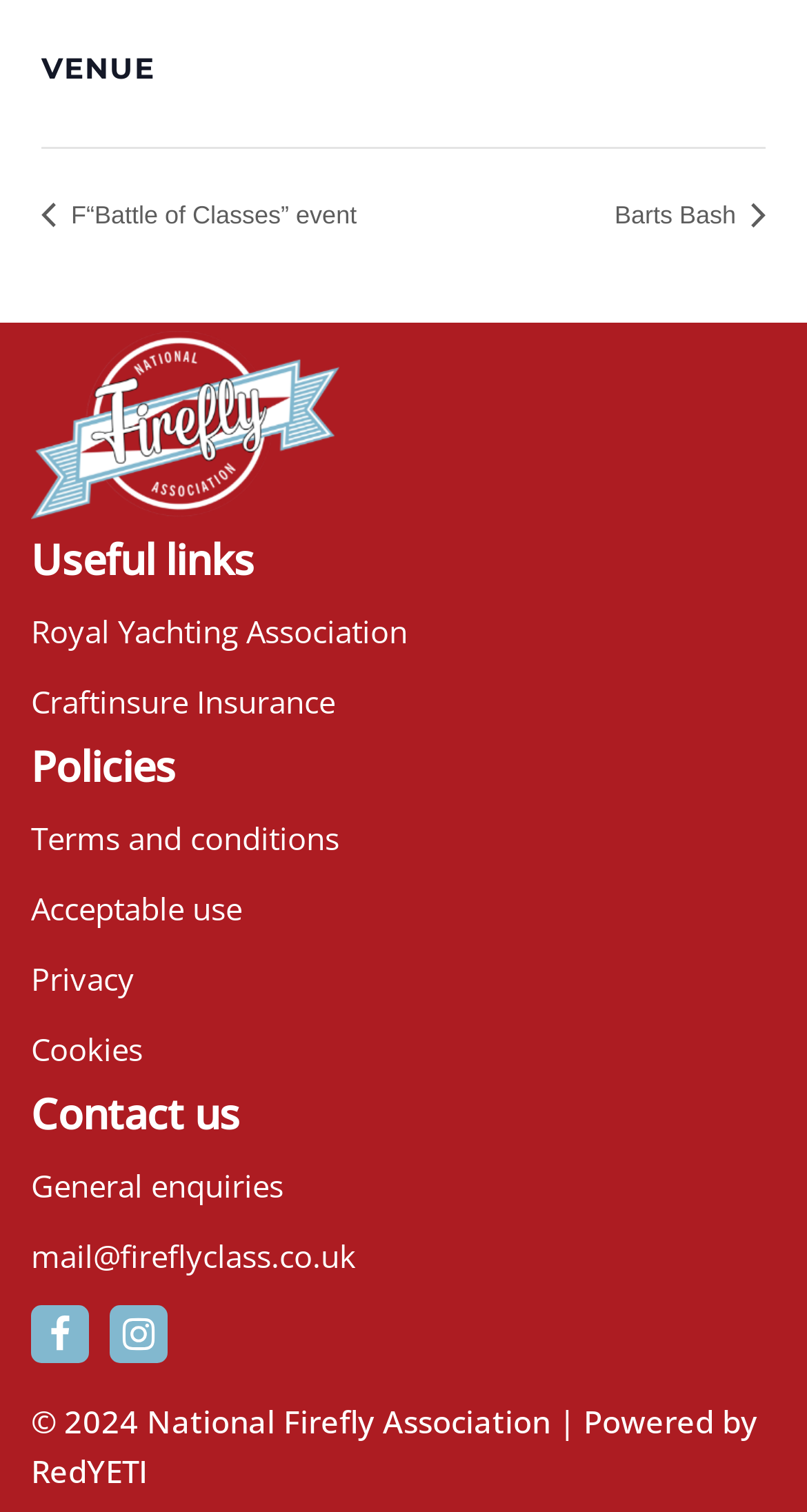Locate the bounding box coordinates of the area you need to click to fulfill this instruction: 'read about us'. The coordinates must be in the form of four float numbers ranging from 0 to 1: [left, top, right, bottom].

None